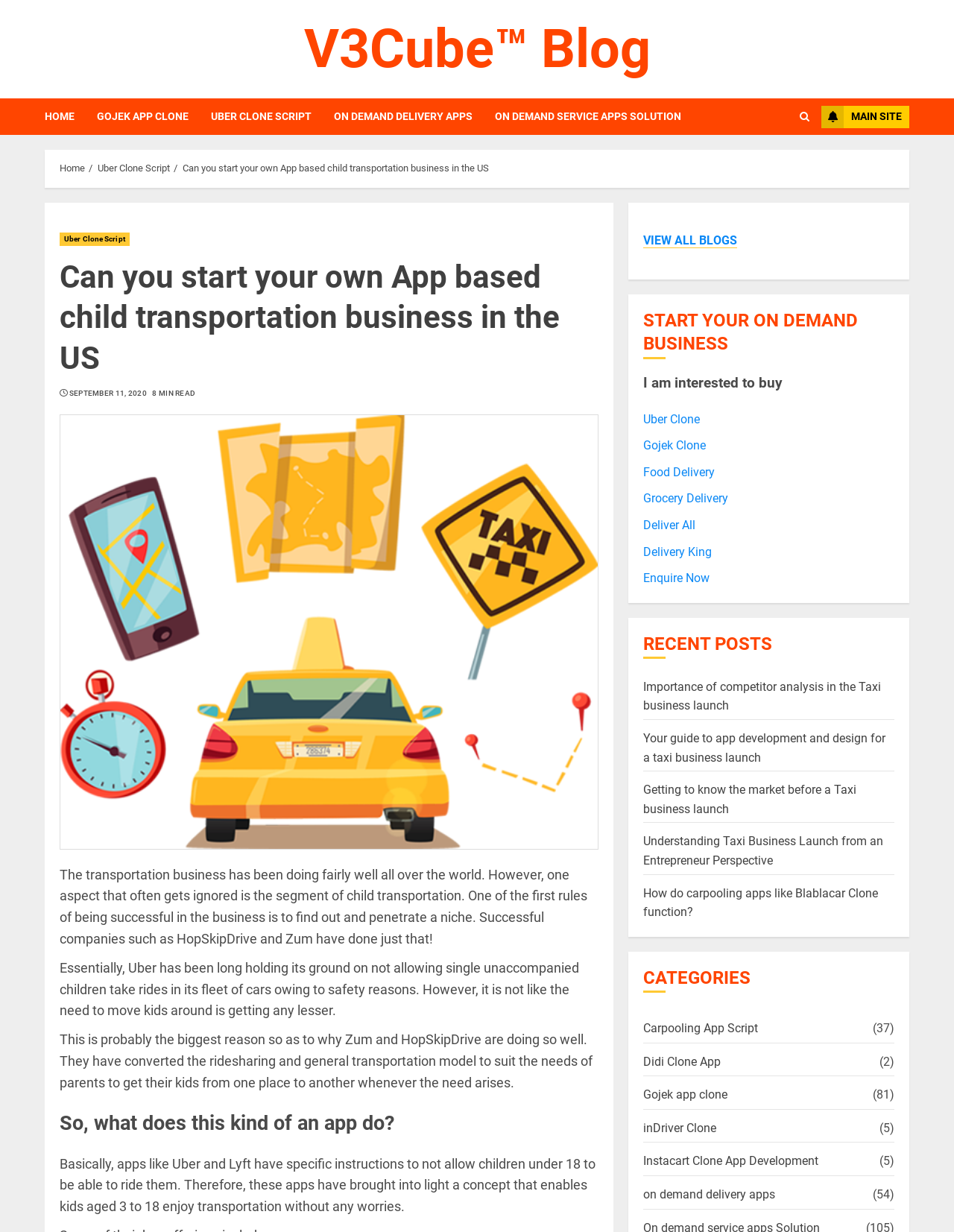Extract the primary heading text from the webpage.

Can you start your own App based child transportation business in the US